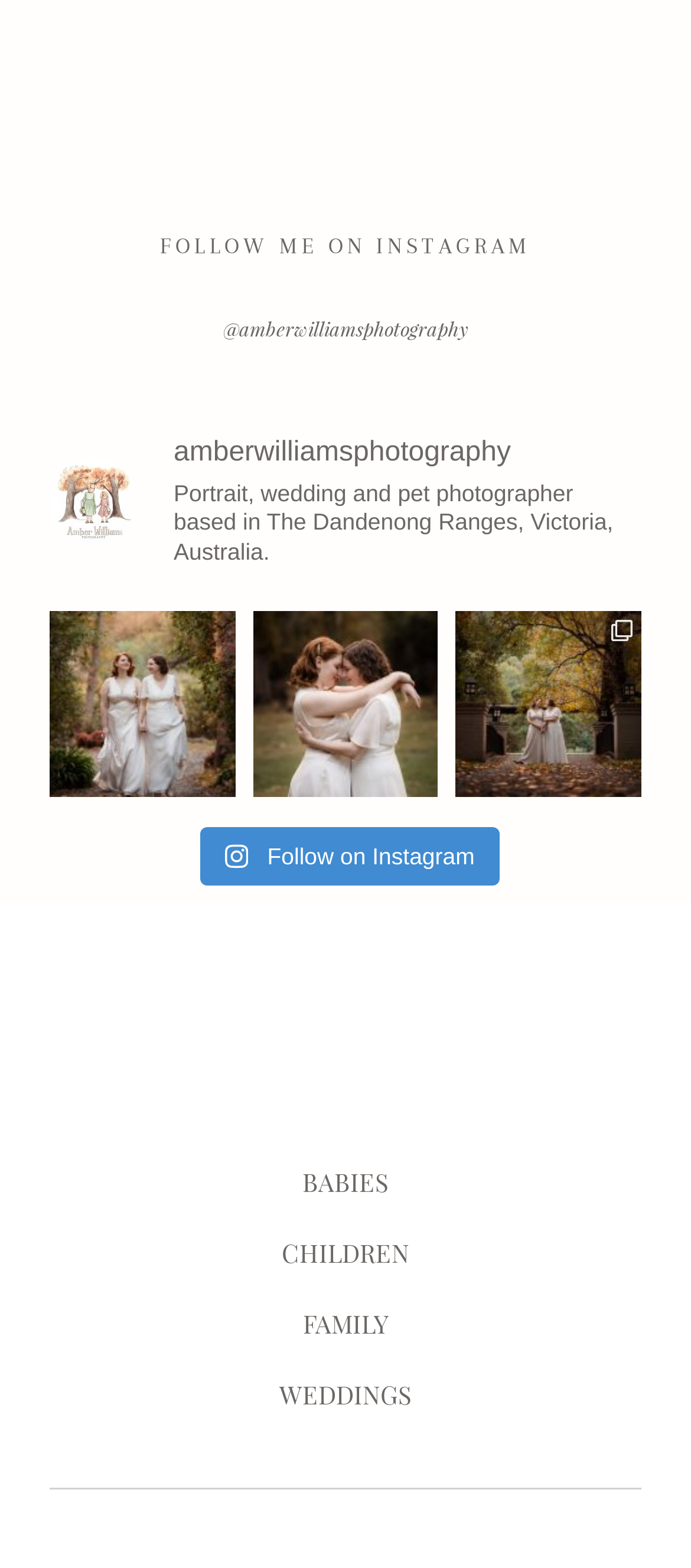What is the social media platform promoted on the webpage?
Please ensure your answer is as detailed and informative as possible.

The webpage promotes the photographer's Instagram account, with a link 'FOLLOW ME ON INSTAGRAM @amberwilliamsphotography' at the top of the webpage, and also a separate link 'Follow on Instagram' at the bottom of the webpage.